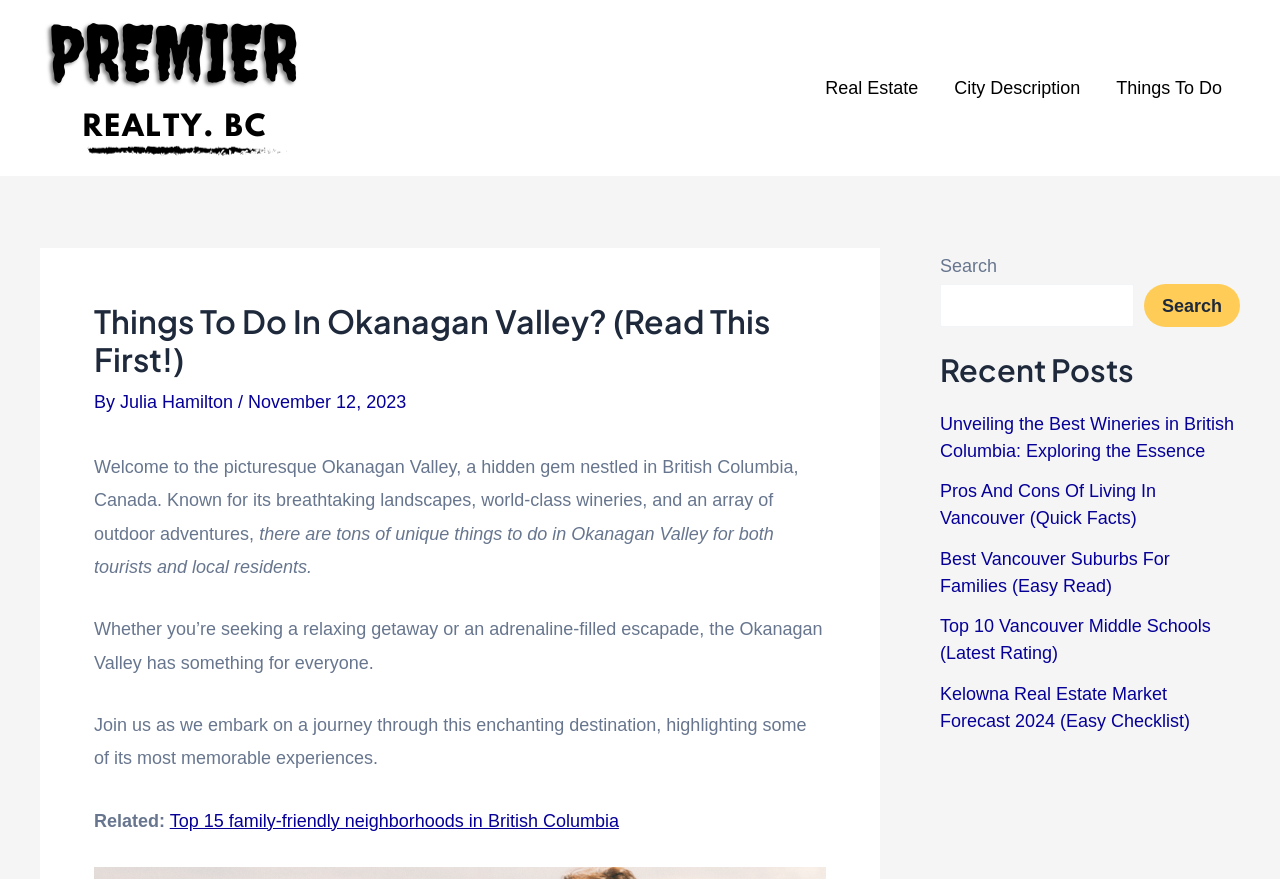Please provide a comprehensive response to the question based on the details in the image: What is the purpose of the search box?

The search box is located in the top-right corner of the webpage, and its purpose is to allow users to search for specific content on the website.